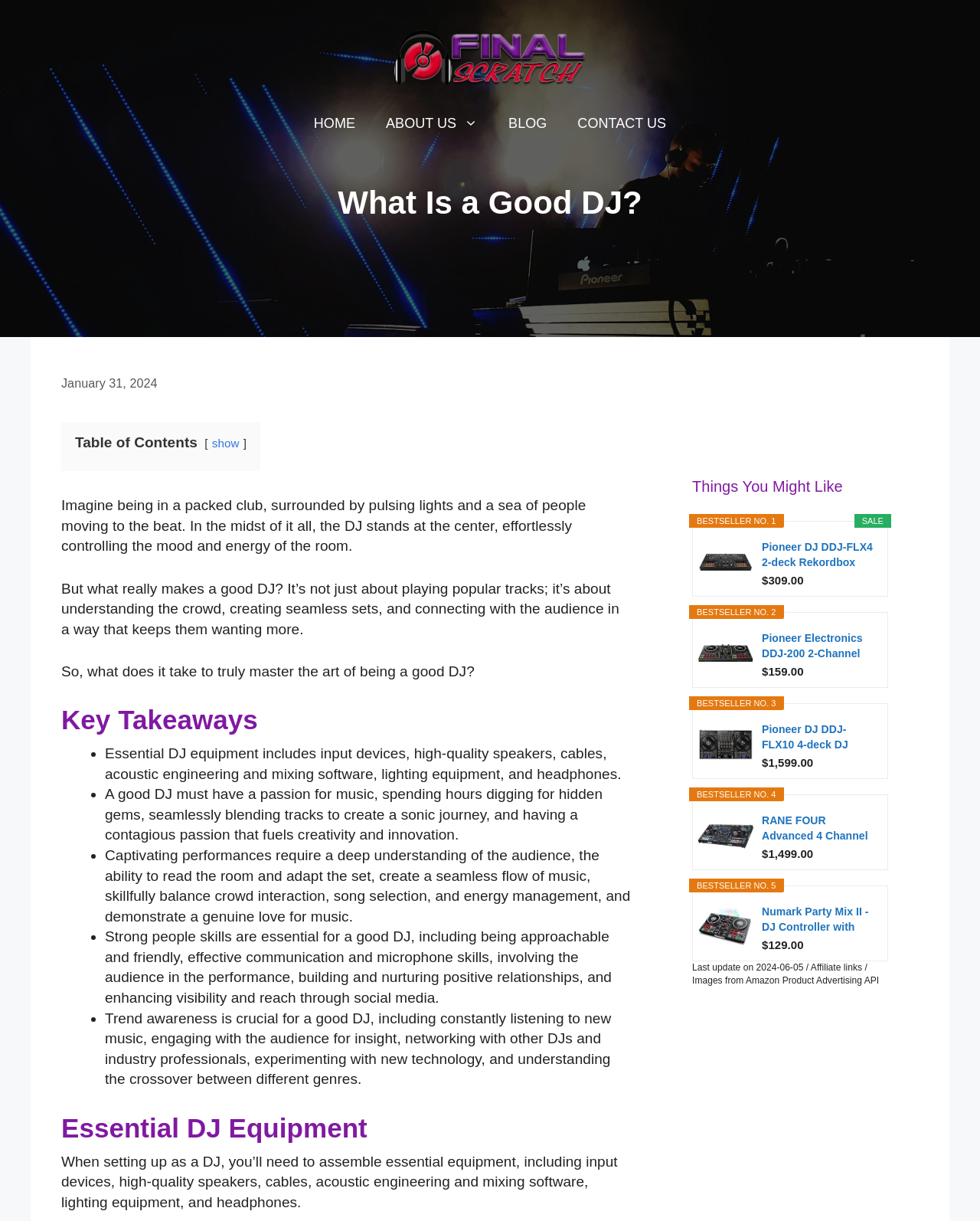Determine the bounding box coordinates for the region that must be clicked to execute the following instruction: "Click the 'Pioneer DJ DDJ-FLX4 2-deck Rekordbox and Serato DJ Controller' link".

[0.777, 0.442, 0.894, 0.467]